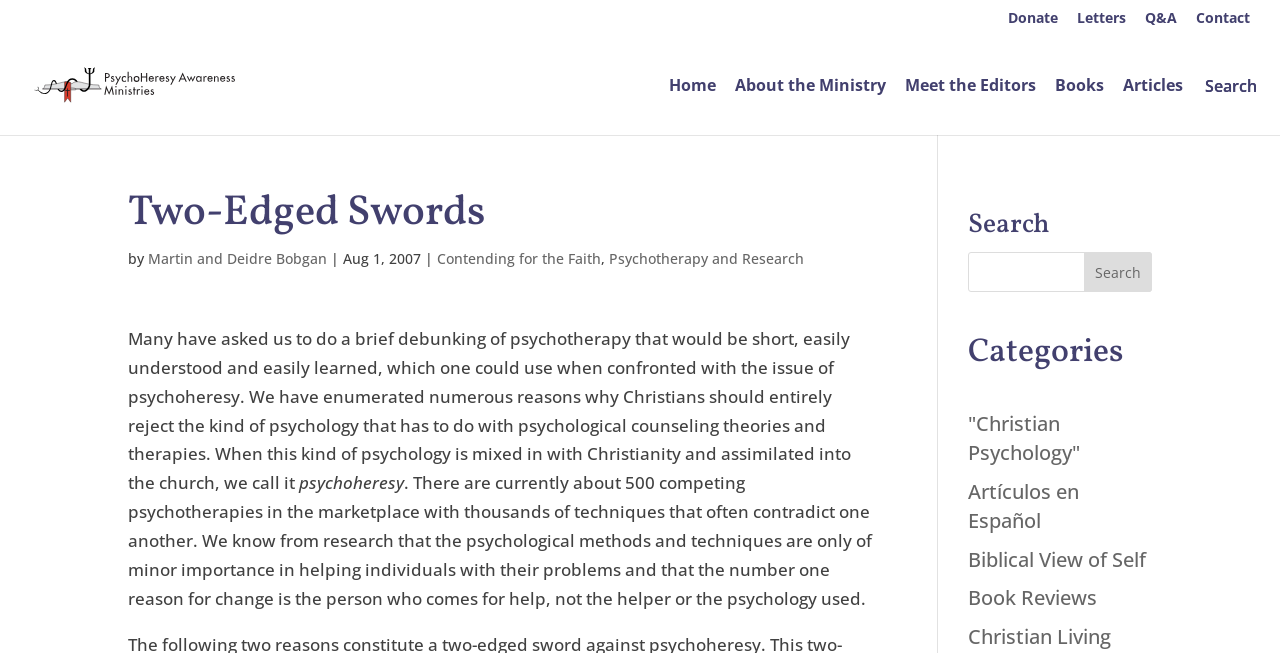Determine the bounding box coordinates of the clickable element to complete this instruction: "Learn about Christian Psychology". Provide the coordinates in the format of four float numbers between 0 and 1, [left, top, right, bottom].

[0.756, 0.628, 0.844, 0.713]